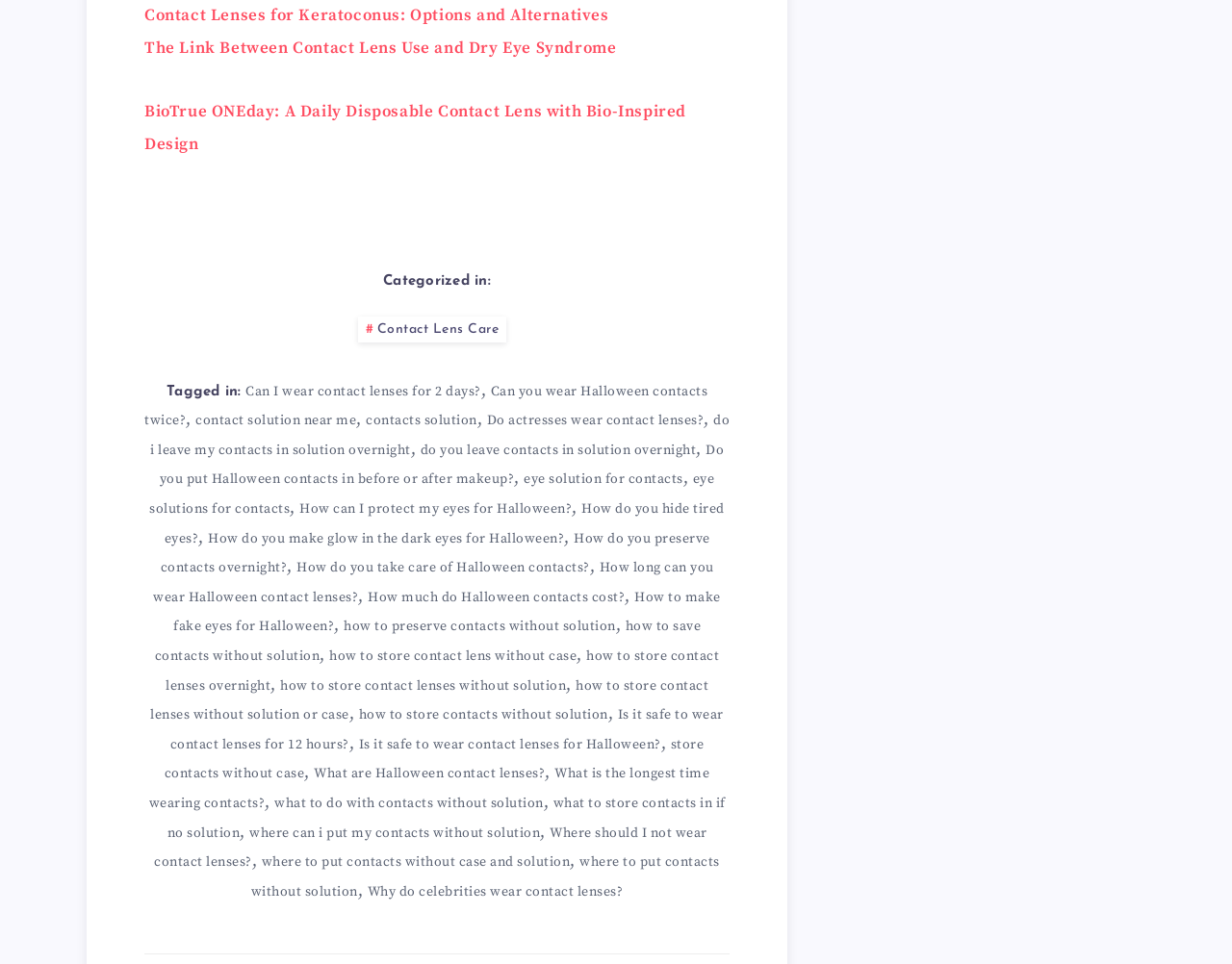Determine the bounding box coordinates for the HTML element described here: "Subscribe".

None